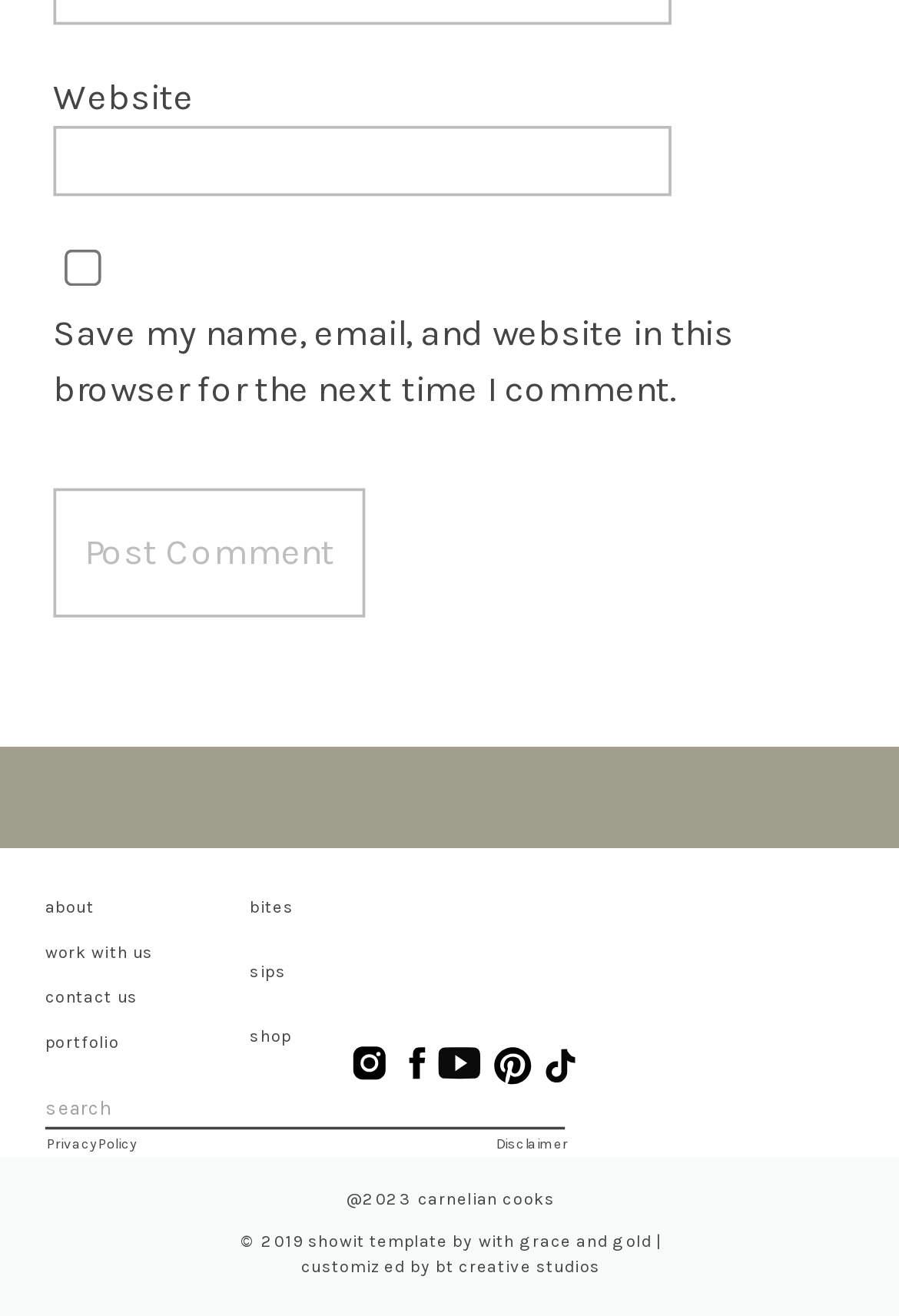Please identify the bounding box coordinates of the element's region that needs to be clicked to fulfill the following instruction: "Visit the about page". The bounding box coordinates should consist of four float numbers between 0 and 1, i.e., [left, top, right, bottom].

[0.05, 0.681, 0.35, 0.715]